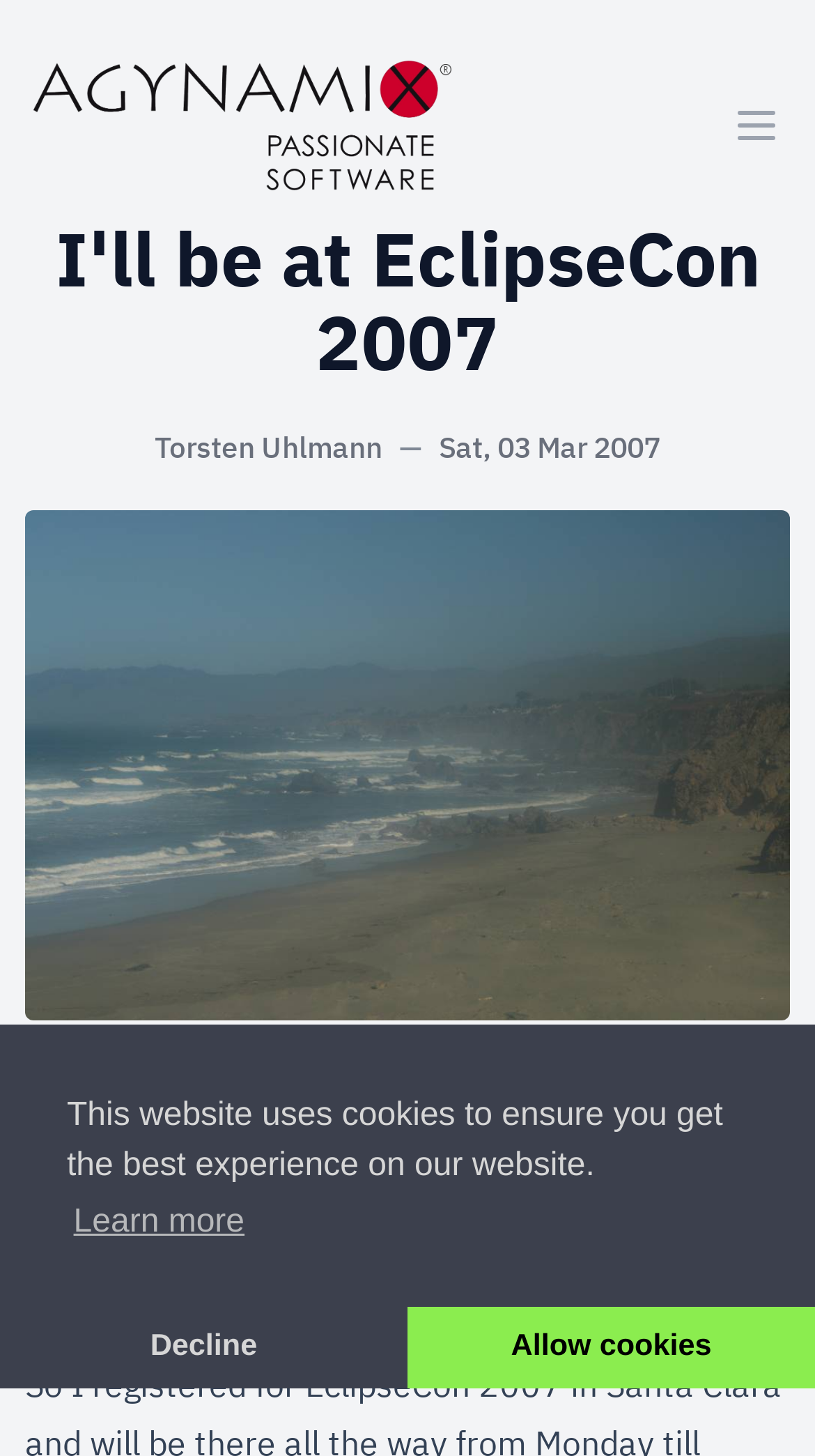By analyzing the image, answer the following question with a detailed response: What is the caption of the photo?

The caption of the photo can be found in the StaticText 'Photo by Torsten Uhlmann' which is located below the photo.